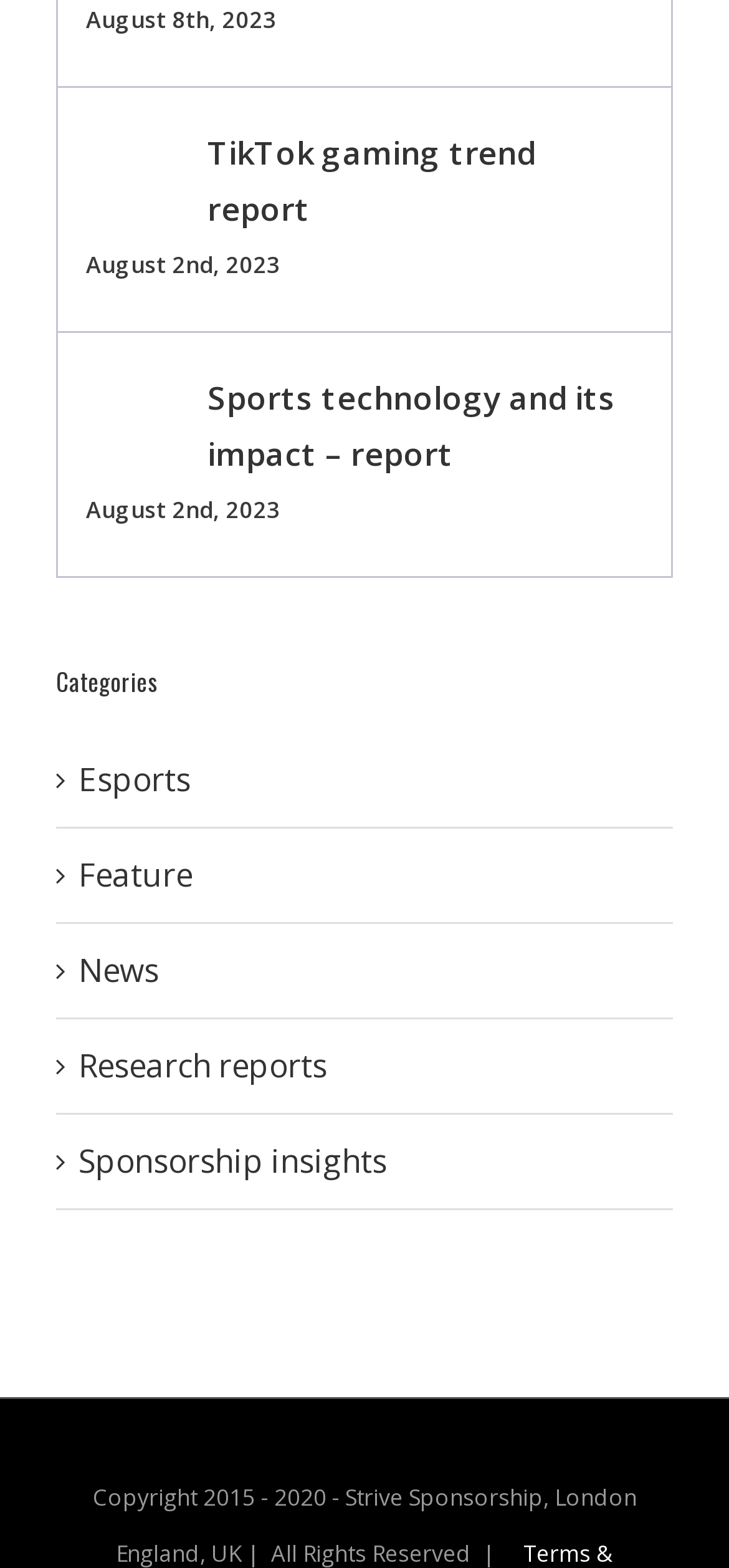What is the name of the company that designed the website?
Using the image, answer in one word or phrase.

Thinnk Digital